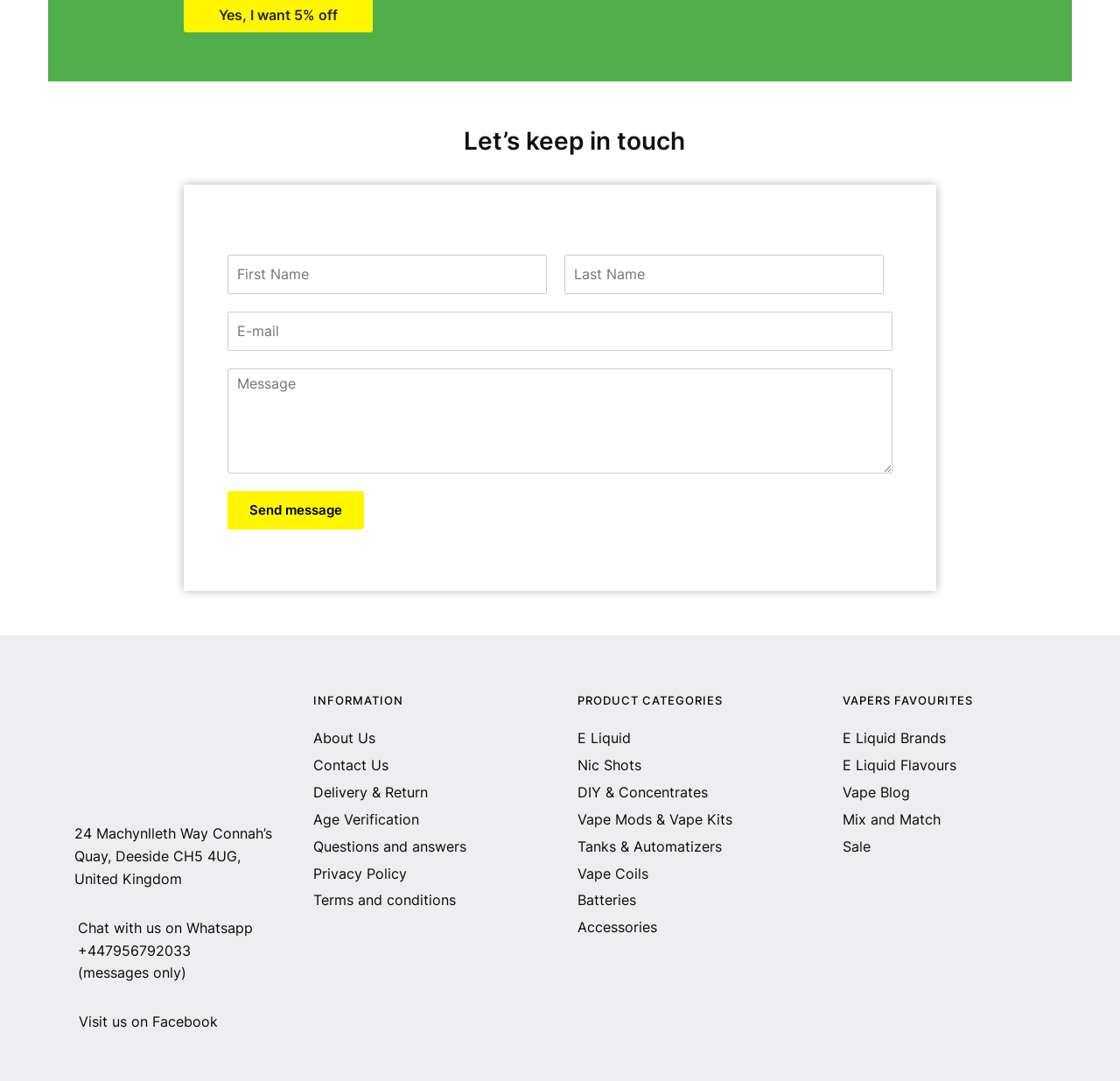Identify the coordinates of the bounding box for the element that must be clicked to accomplish the instruction: "Enter first name".

[0.203, 0.227, 0.488, 0.264]